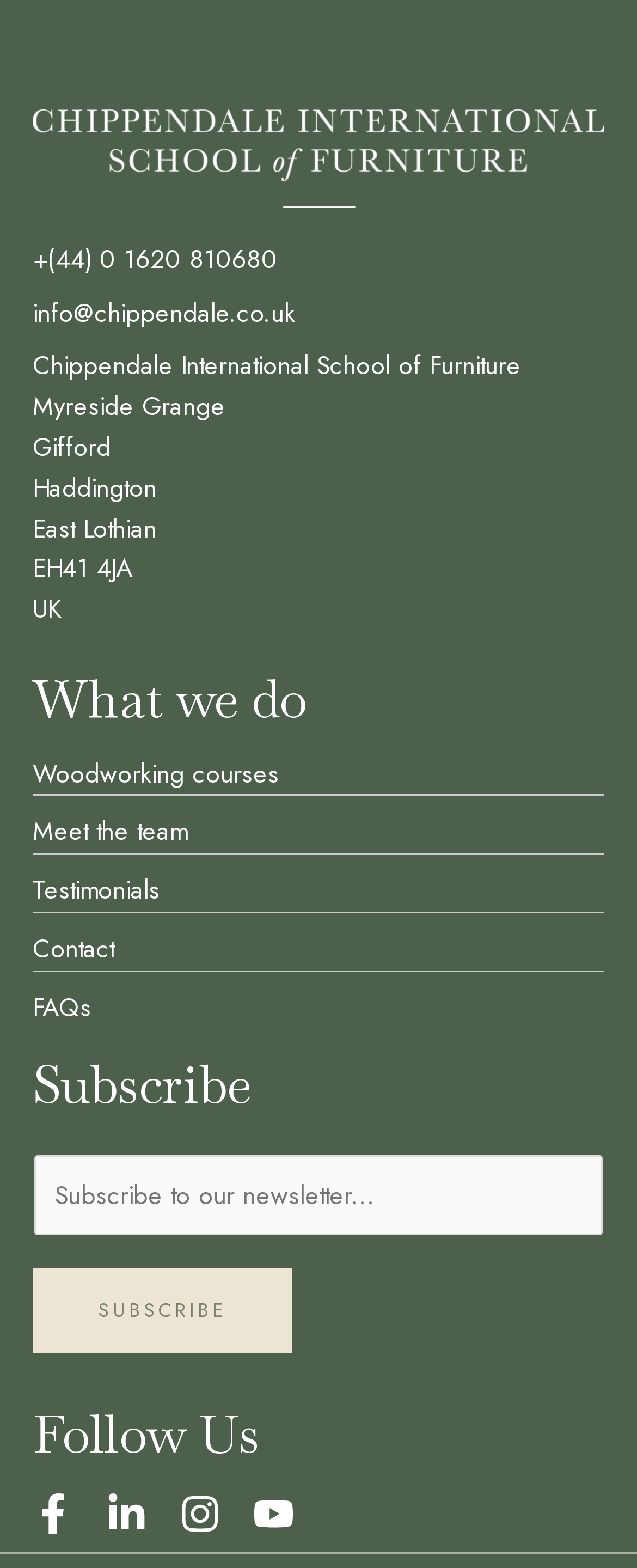Determine the bounding box coordinates of the section I need to click to execute the following instruction: "Meet the team". Provide the coordinates as four float numbers between 0 and 1, i.e., [left, top, right, bottom].

[0.051, 0.518, 0.295, 0.542]